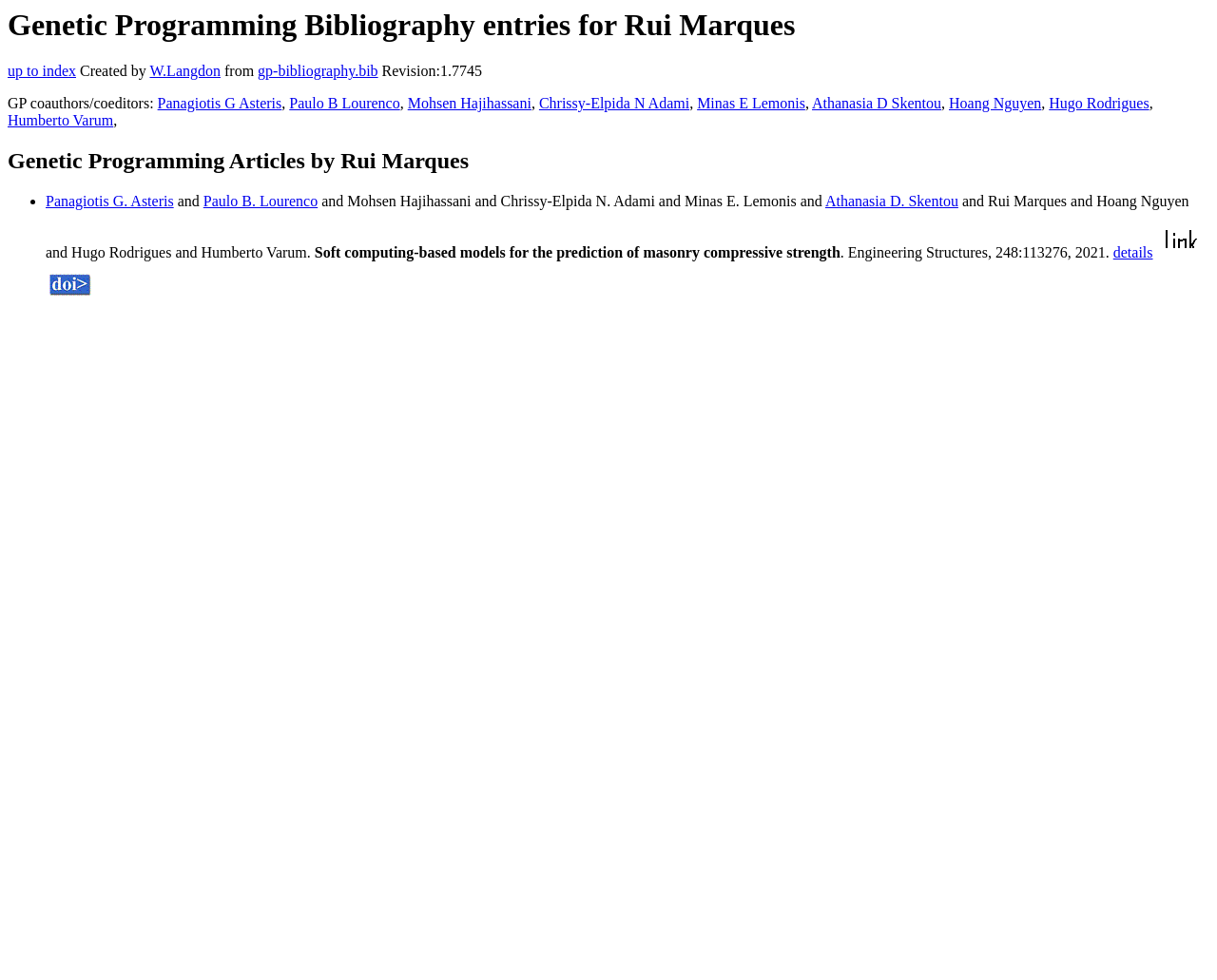Locate the bounding box coordinates of the element that needs to be clicked to carry out the instruction: "go up to index". The coordinates should be given as four float numbers ranging from 0 to 1, i.e., [left, top, right, bottom].

[0.006, 0.064, 0.062, 0.081]